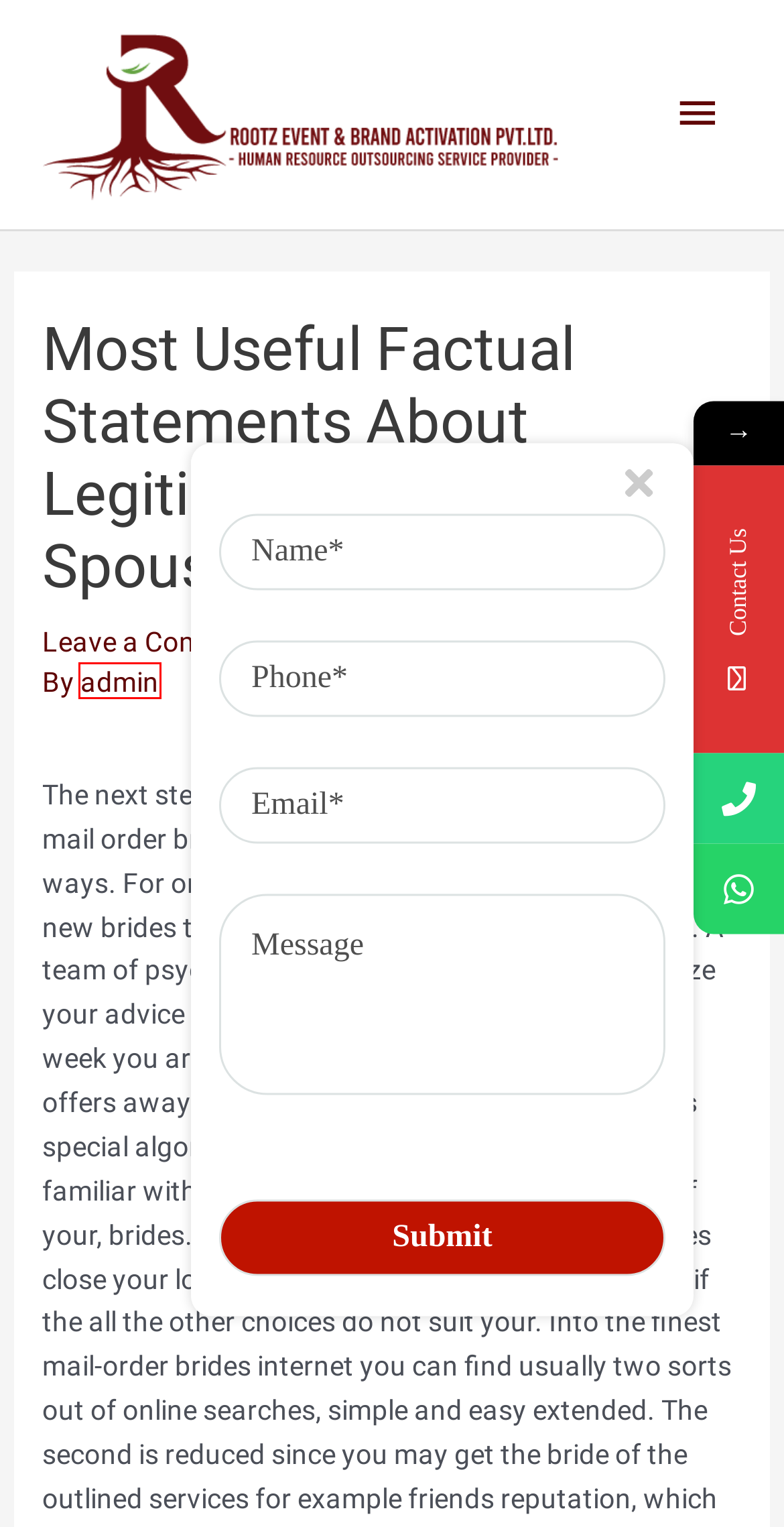You are given a screenshot of a webpage with a red rectangle bounding box. Choose the best webpage description that matches the new webpage after clicking the element in the bounding box. Here are the candidates:
A. CONTACT US – Rootz Event  and Activation Pvt. Ltd.
B. admin – Rootz Event  and Activation Pvt. Ltd.
C. datingstreet.net dating sites free – Rootz Event  and Activation Pvt. Ltd.
D. CLIENTS – Rootz Event  and Activation Pvt. Ltd.
E. Technical Manpower Resourcing – Rootz Event  and Activation Pvt. Ltd.
F. Rootz Event  and Activation Pvt. Ltd. – Complete Solution under one Roof.
G. Human Resource Outsourcing – Rootz Event  and Activation Pvt. Ltd.
H. Security Manpower Resourcing – Rootz Event  and Activation Pvt. Ltd.

B